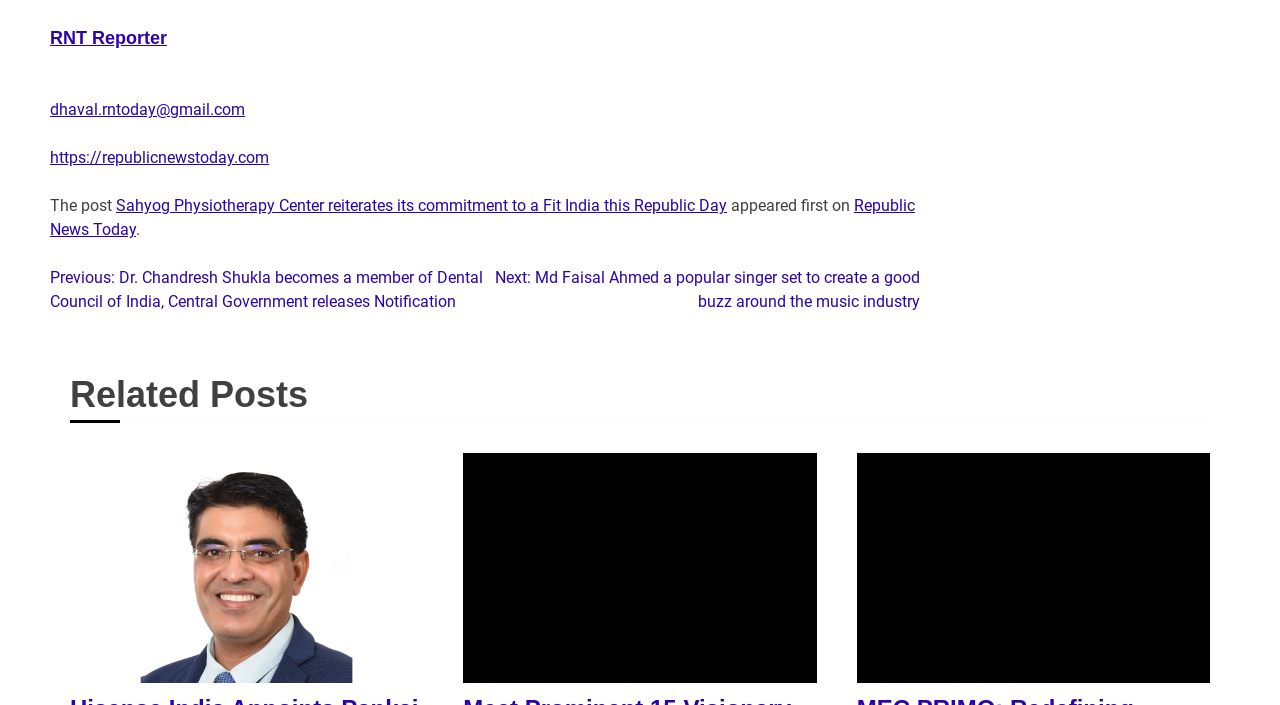Please specify the bounding box coordinates of the clickable region necessary for completing the following instruction: "read Sahyog Physiotherapy Center article". The coordinates must consist of four float numbers between 0 and 1, i.e., [left, top, right, bottom].

[0.091, 0.278, 0.568, 0.305]